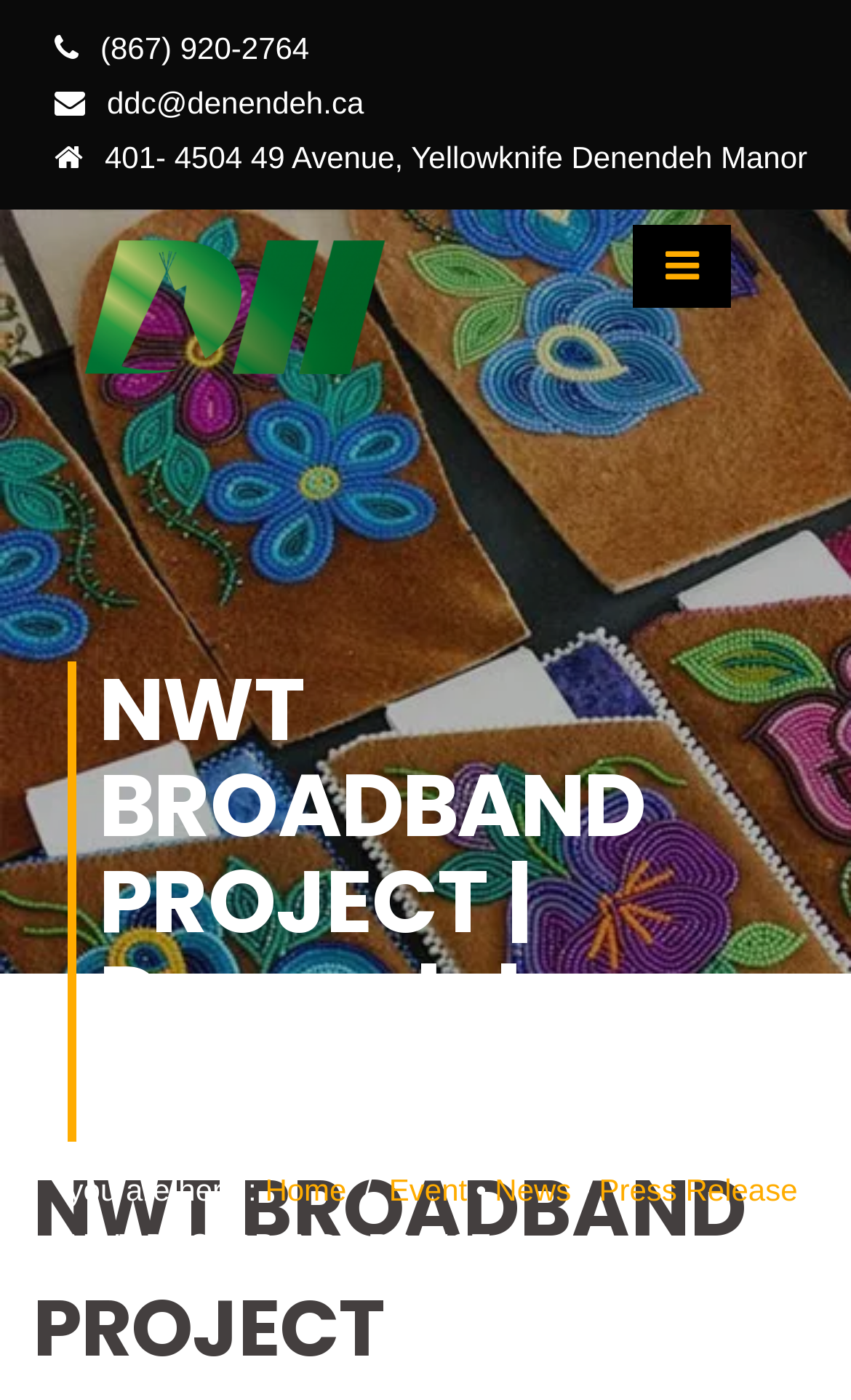Use a single word or phrase to respond to the question:
What is the address of Denendeh Investments?

401- 4504 49 Avenue, Yellowknife Denendeh Manor